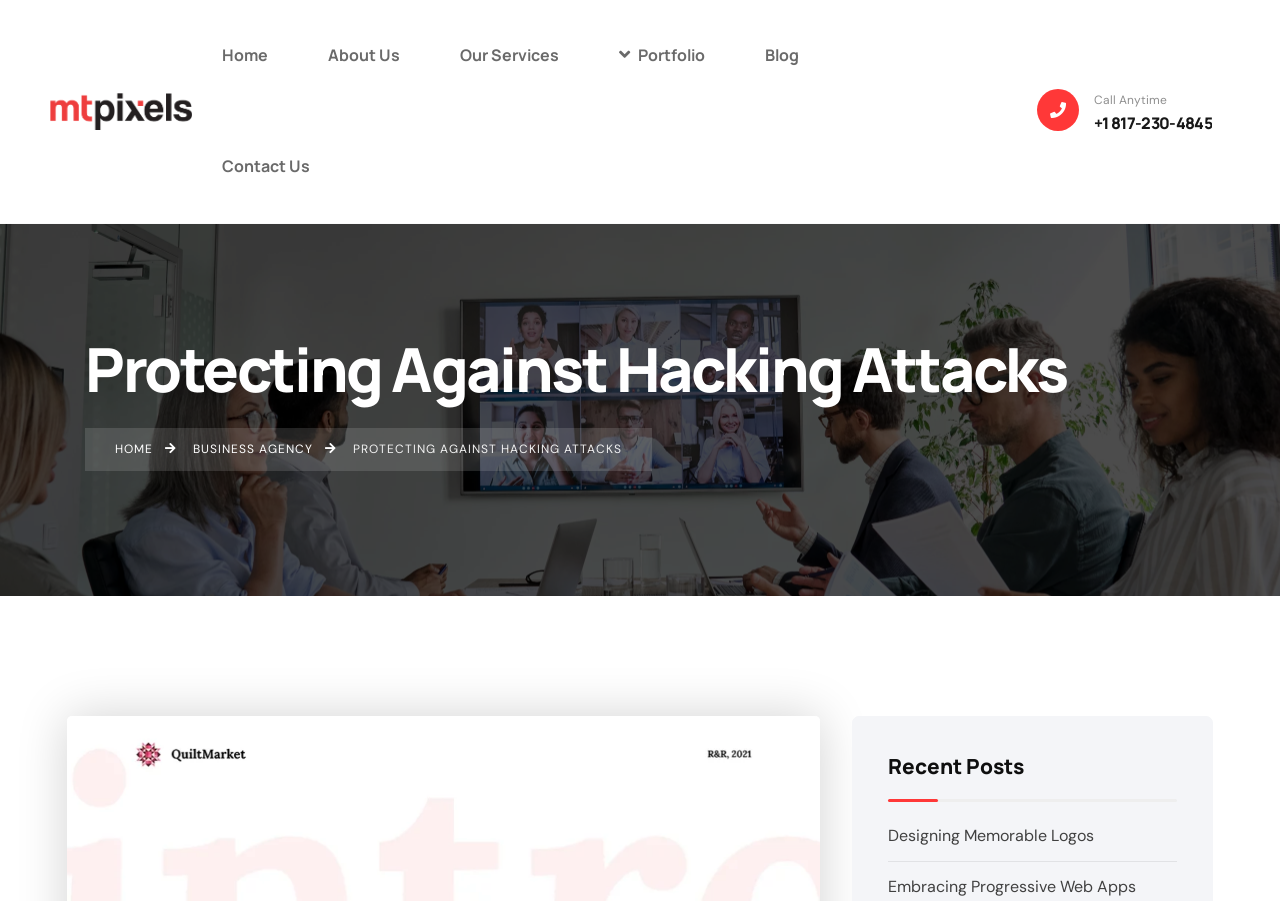Locate the bounding box coordinates of the region to be clicked to comply with the following instruction: "read recent post about designing memorable logos". The coordinates must be four float numbers between 0 and 1, in the form [left, top, right, bottom].

[0.694, 0.915, 0.855, 0.939]